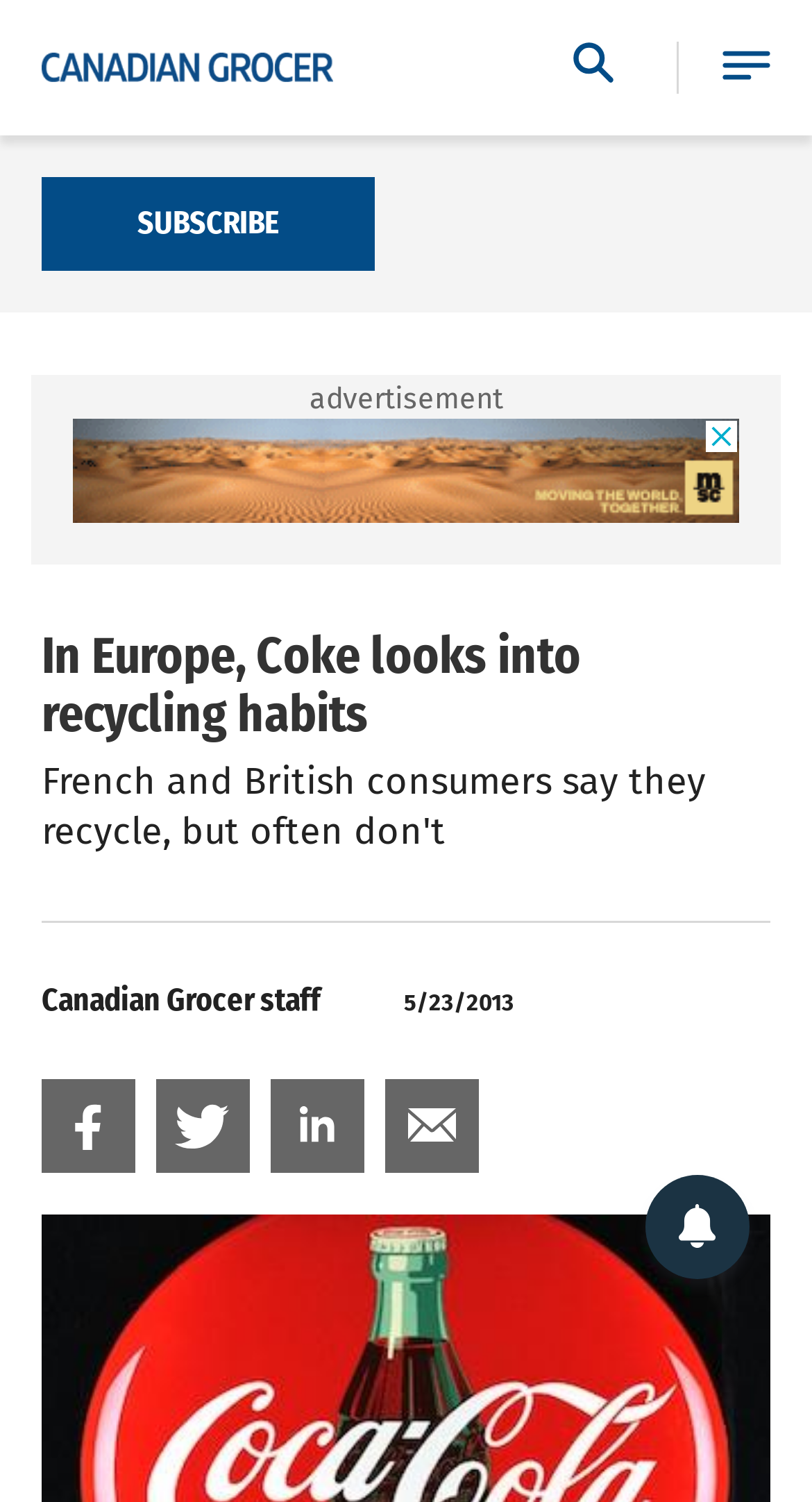Write an exhaustive caption that covers the webpage's main aspects.

The webpage appears to be an article page from Canadian Grocer, with a focus on a news story about Coca-Cola's recycling habits in Europe. 

At the top left of the page, there is a link to the "Homepage" accompanied by the Canadian Grocer mobile logo. Next to it, there is a "SUBSCRIBE" link. 

On the top right, there is an advertisement iframe, which takes up a significant portion of the page. Within the iframe, there is a header section with a heading that reads "In Europe, Coke looks into recycling habits". Below the heading, there is a byline that credits "Canadian Grocer staff" and a publication date of "5/23/2013". 

Below the header section, there are four social media buttons - Facebook, Twitter, LinkedIn, and Email - each accompanied by its respective icon. 

There are three images on the page, one of which is a small logo at the top left, another is an advertisement image at the top right, and the third is a small icon at the bottom right of the page. 

There is also a button at the top right corner of the page, but its purpose is unclear.